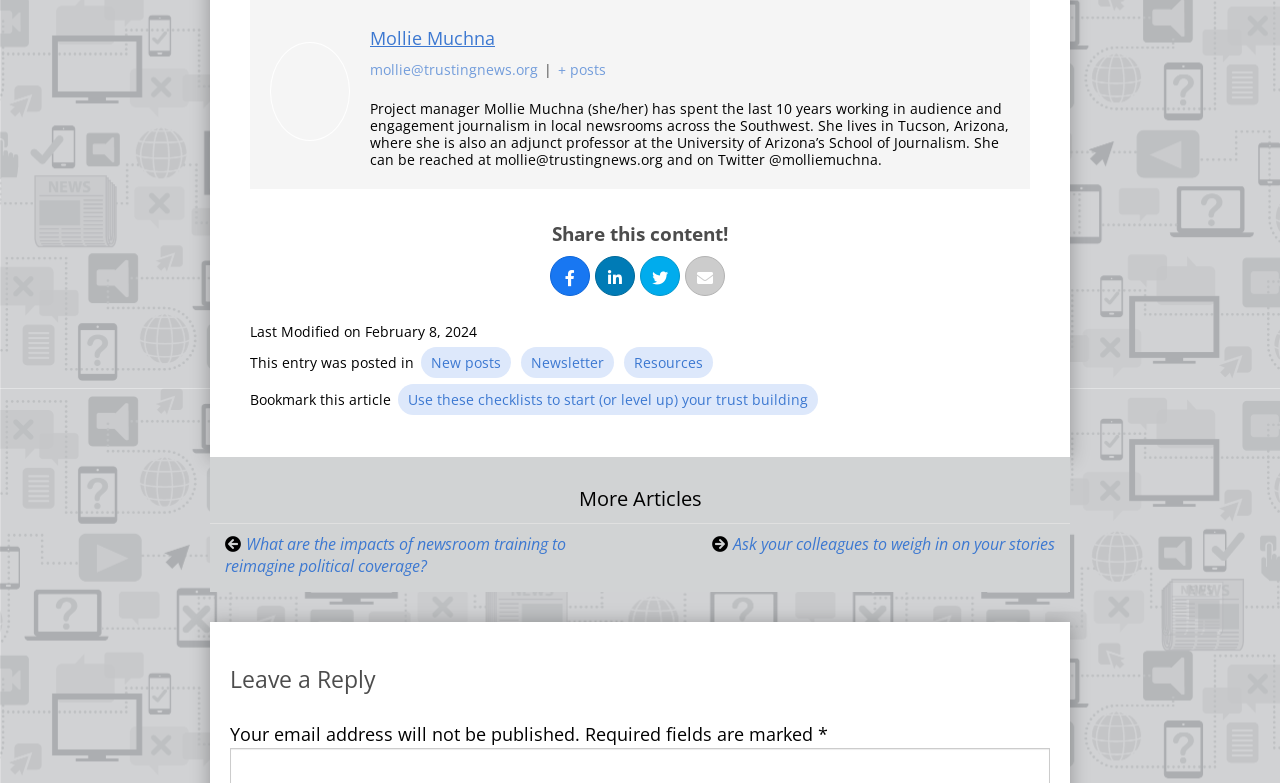Identify the bounding box coordinates for the UI element described as: "New posts". The coordinates should be provided as four floats between 0 and 1: [left, top, right, bottom].

[0.329, 0.443, 0.399, 0.482]